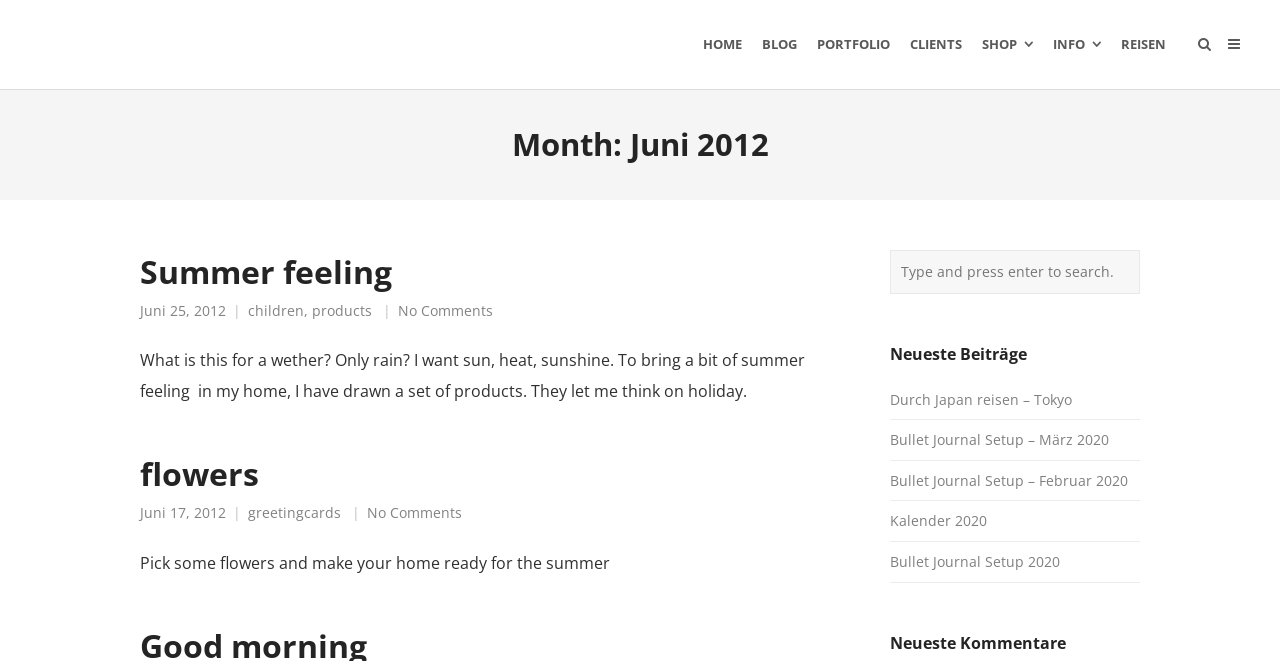Please look at the image and answer the question with a detailed explanation: What is the title of the first article?

I determined the title of the first article by looking at the heading element with the text 'Summer feeling' inside the first article element, which is a child of the root element.